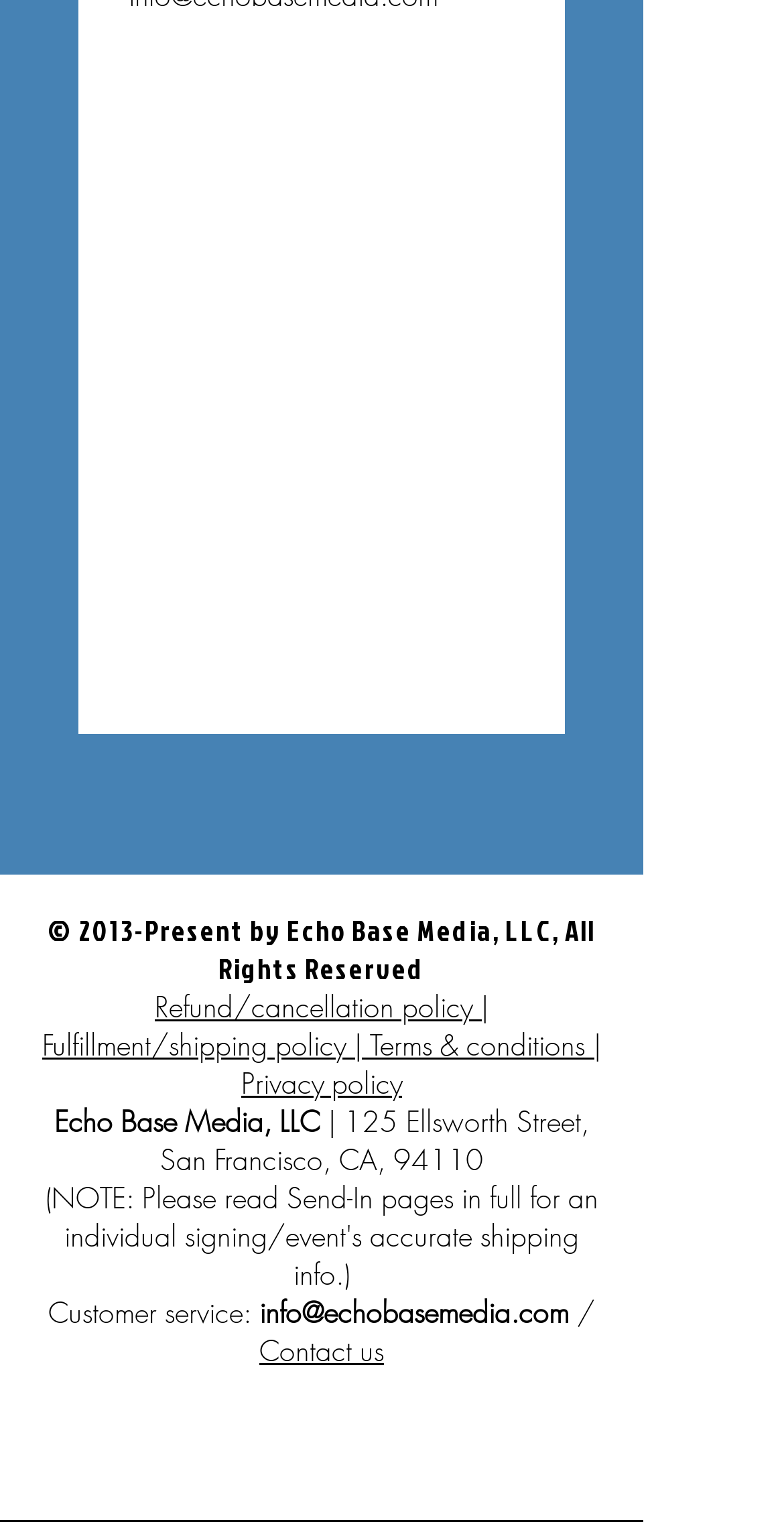Locate the bounding box of the UI element described by: "Contact us" in the given webpage screenshot.

[0.331, 0.875, 0.49, 0.9]